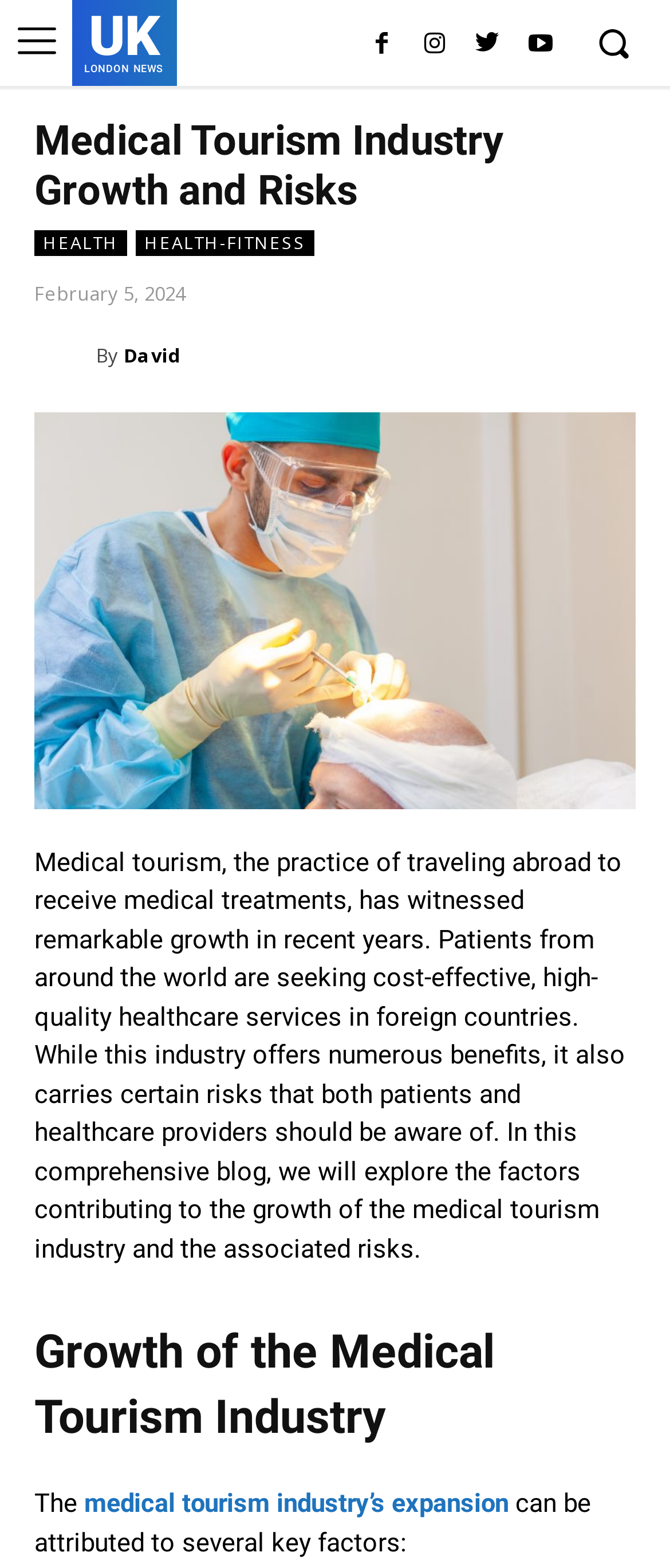Please locate the bounding box coordinates of the element that needs to be clicked to achieve the following instruction: "Click the 'HEALTH' link". The coordinates should be four float numbers between 0 and 1, i.e., [left, top, right, bottom].

[0.051, 0.147, 0.19, 0.163]